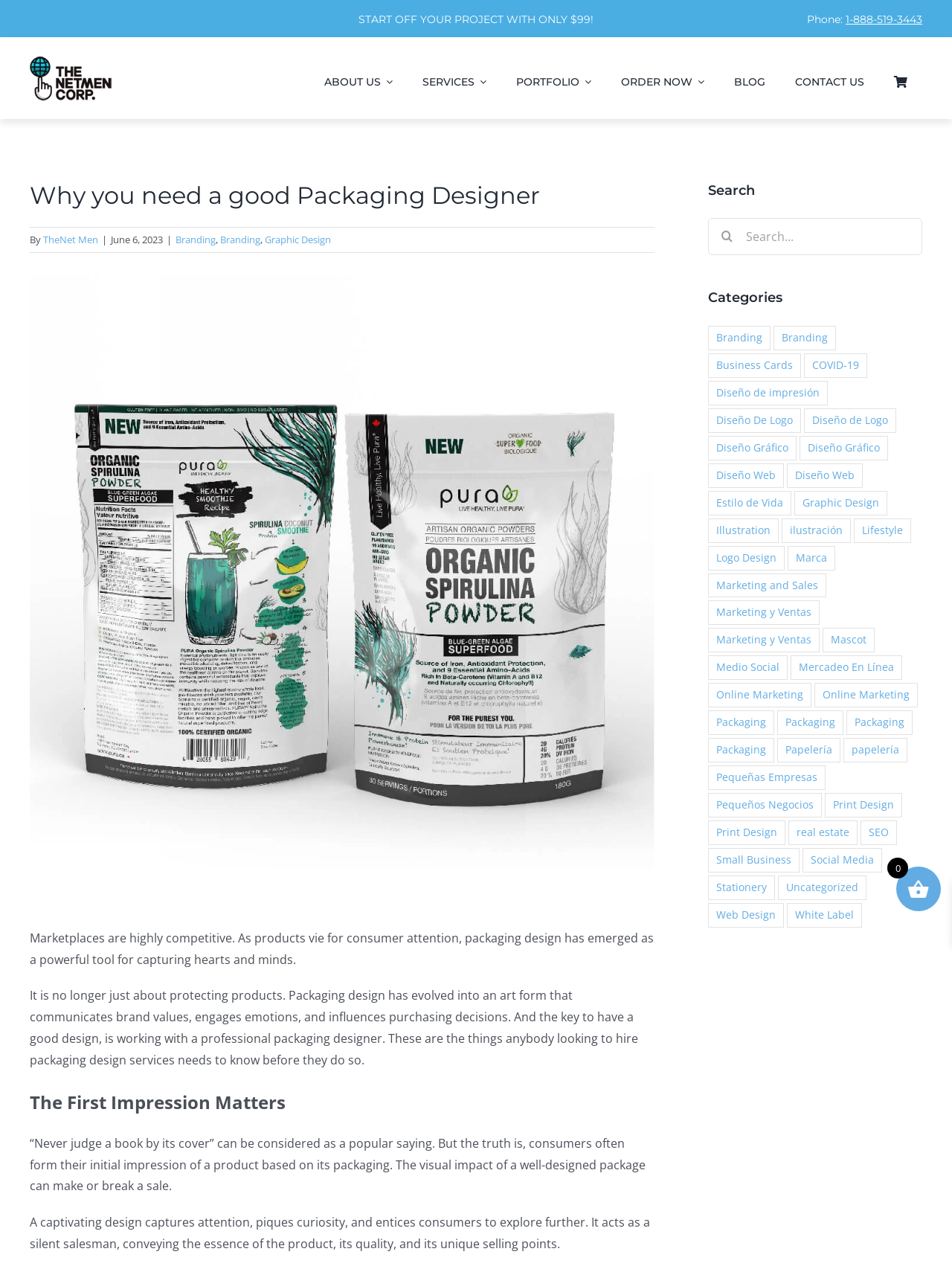Please answer the following question using a single word or phrase: 
How many categories are listed on the webpage?

24